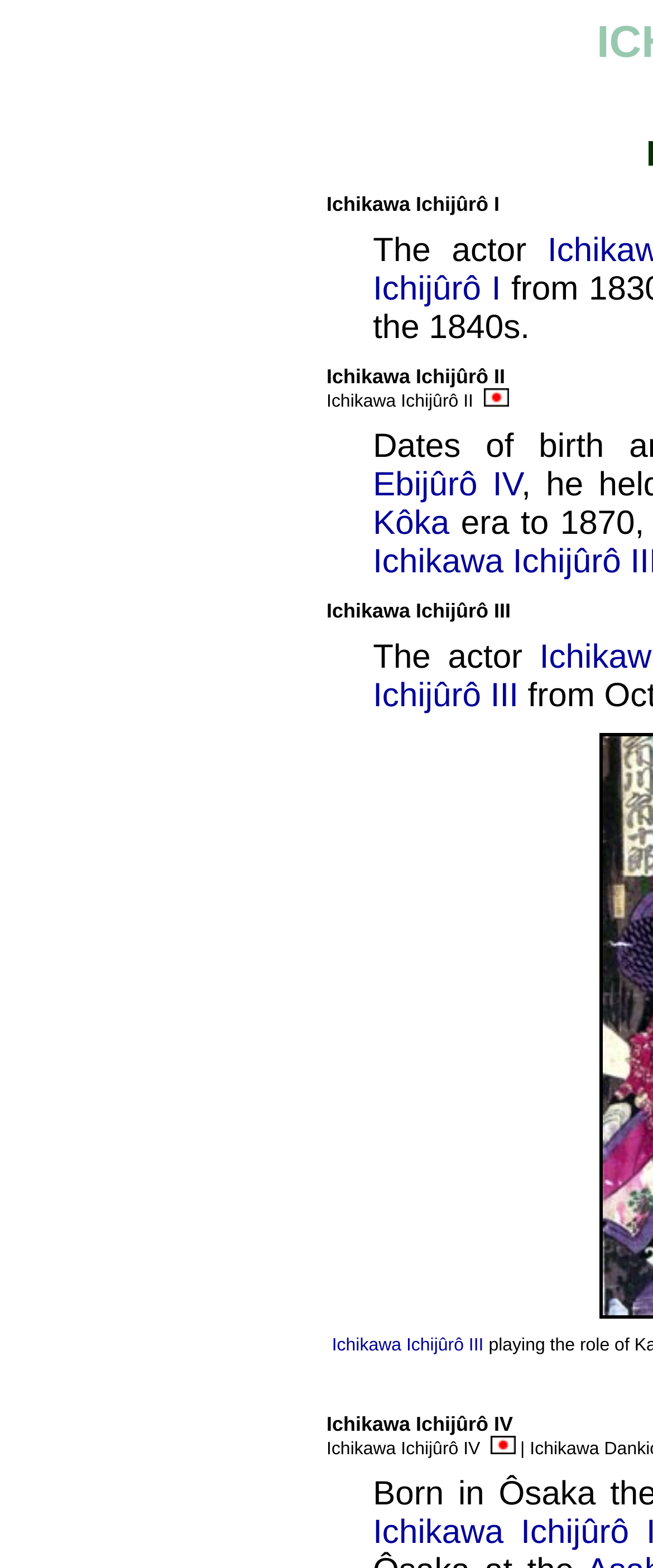What is the language of the first link?
Based on the image, give a concise answer in the form of a single word or short phrase.

Japanese